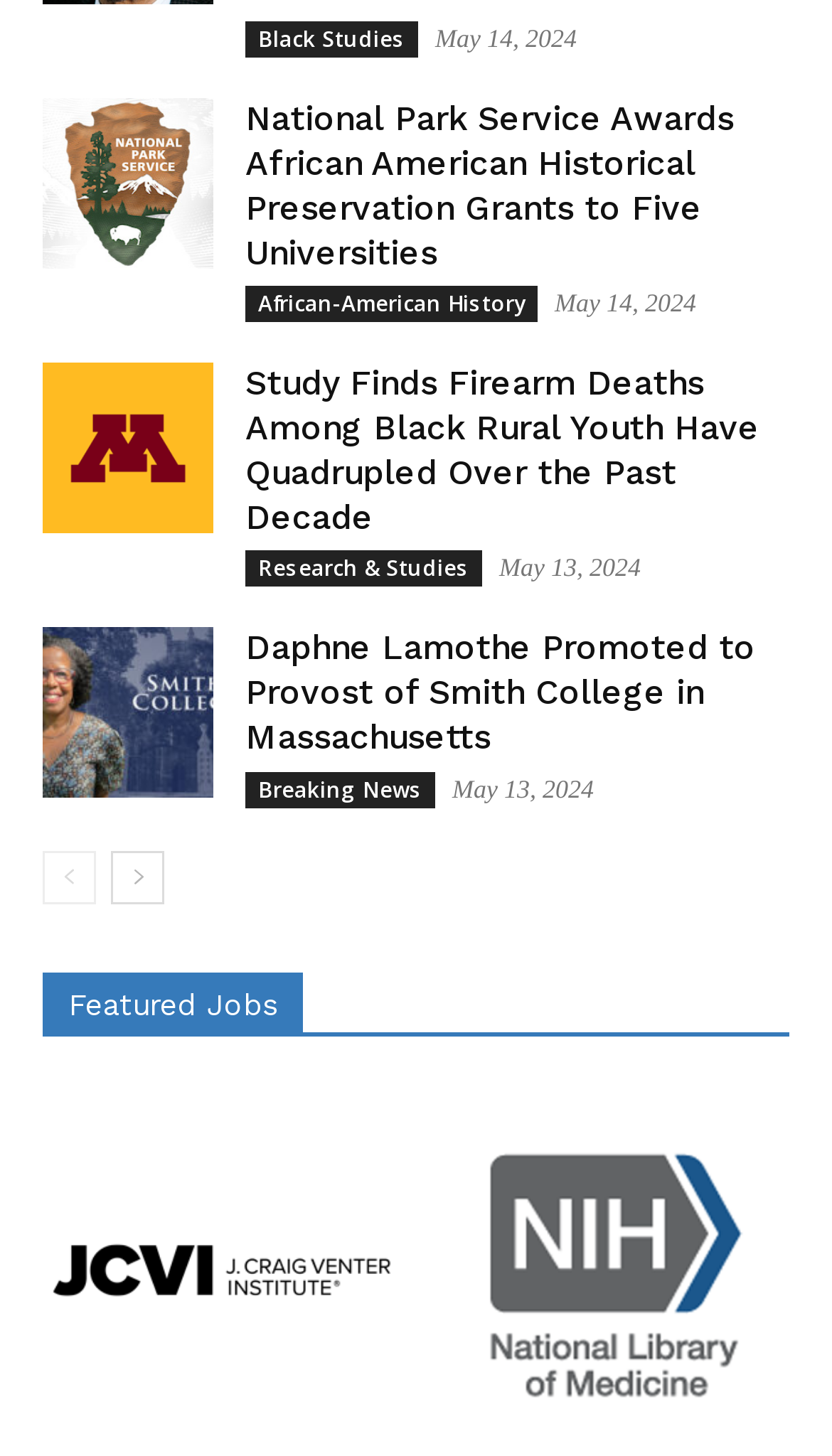Highlight the bounding box coordinates of the element you need to click to perform the following instruction: "Go to Home."

None